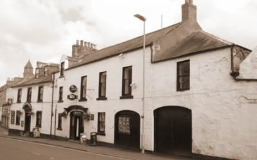What type of roof does the building have?
Please craft a detailed and exhaustive response to the question.

The question inquires about the type of roof the building has. According to the caption, the Newcastle Arms features a sloped roof, which is typical of the region's architecture.